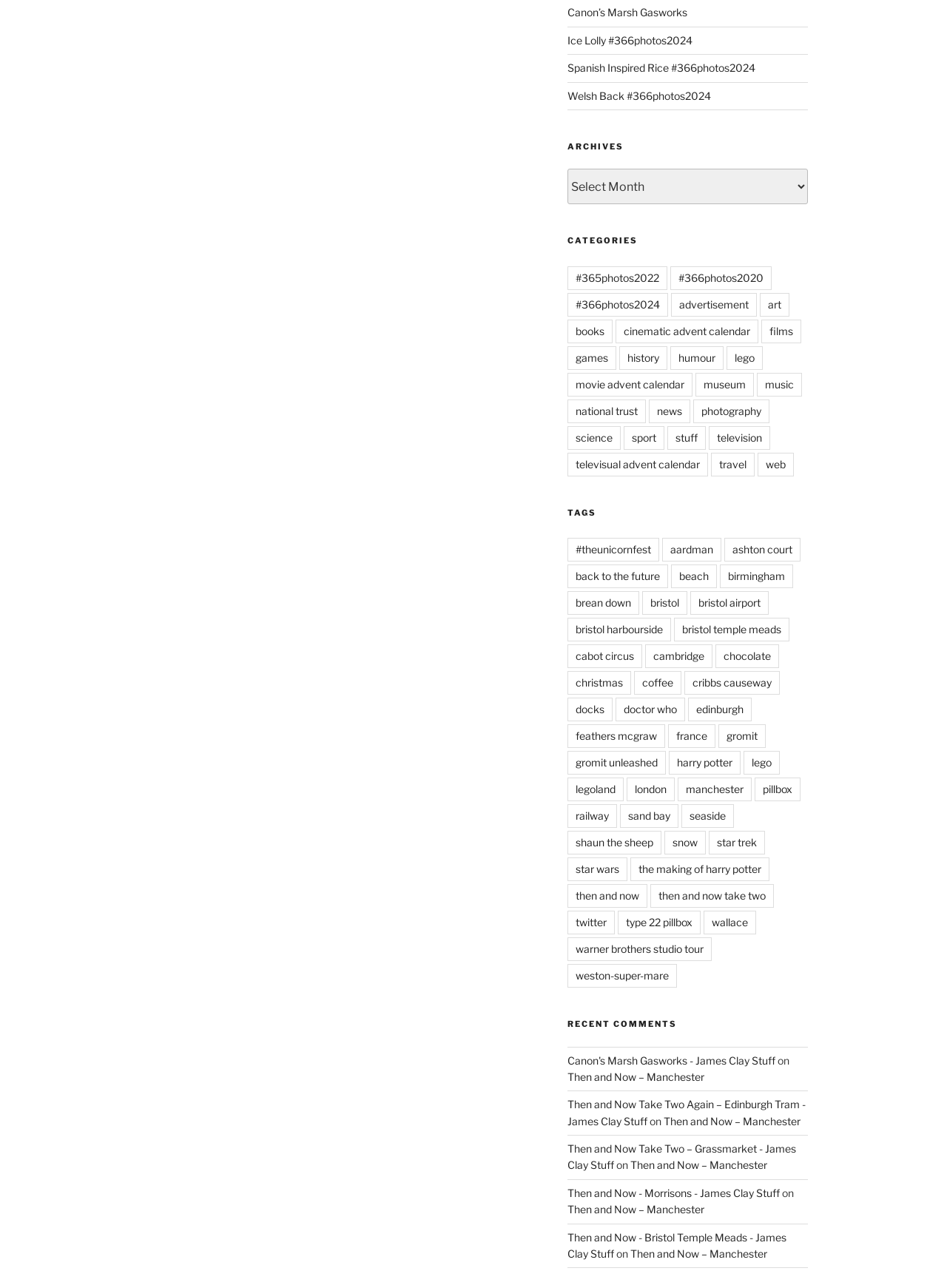Please provide the bounding box coordinates for the element that needs to be clicked to perform the following instruction: "View '#366photos2024' category". The coordinates should be given as four float numbers between 0 and 1, i.e., [left, top, right, bottom].

[0.599, 0.227, 0.705, 0.246]